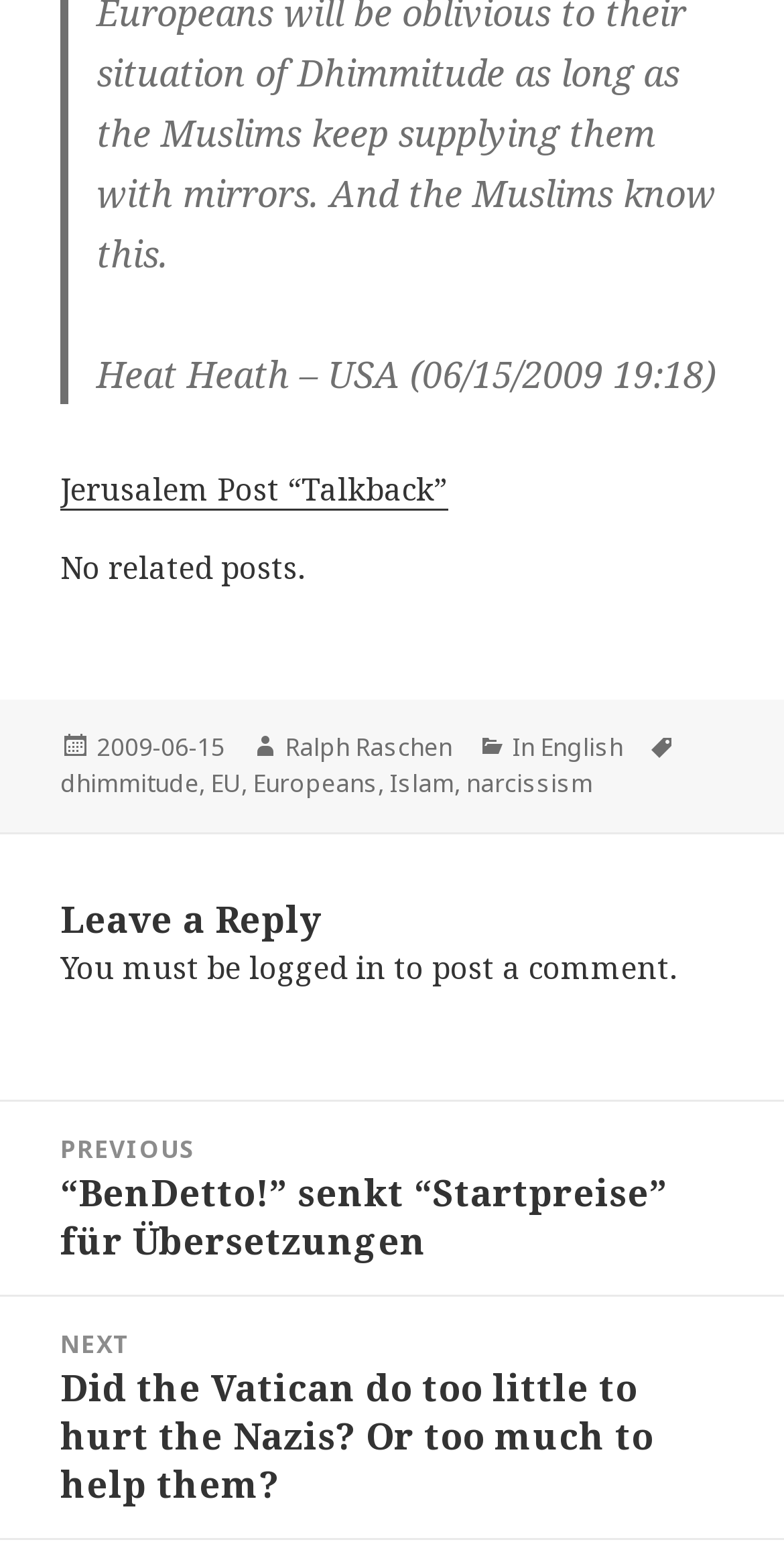Pinpoint the bounding box coordinates of the element you need to click to execute the following instruction: "Click on the link to view the author's profile". The bounding box should be represented by four float numbers between 0 and 1, in the format [left, top, right, bottom].

[0.364, 0.473, 0.577, 0.497]